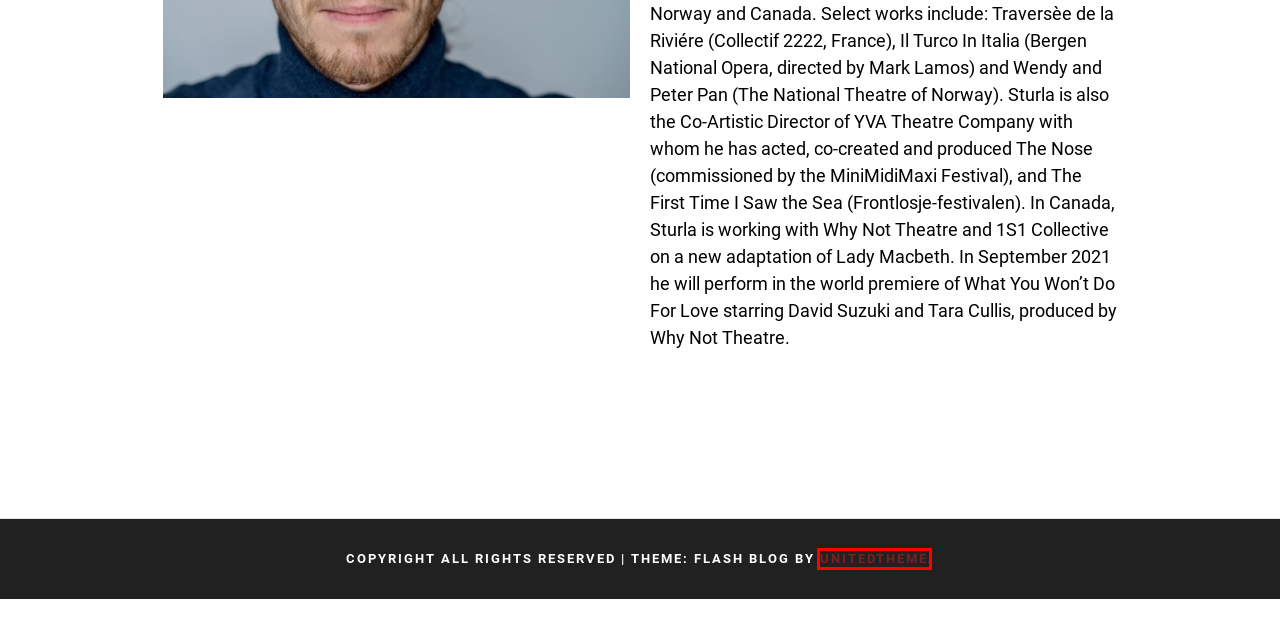Review the screenshot of a webpage that includes a red bounding box. Choose the most suitable webpage description that matches the new webpage after clicking the element within the red bounding box. Here are the candidates:
A. Casting Shakespeare | (Re)Setting the Stage
B. About The Project | (Re)Setting the Stage
C. UnitedTheme - Professional, easy to use Modern WordPress Themes
D. Casting & Race | (Re)Setting the Stage
E. News & Events | (Re)Setting the Stage
F. Bibliography | (Re)Setting the Stage
G. Shaking Up Shakespeare | (Re)Setting the Stage
H. Home | (Re)Setting the Stage

C